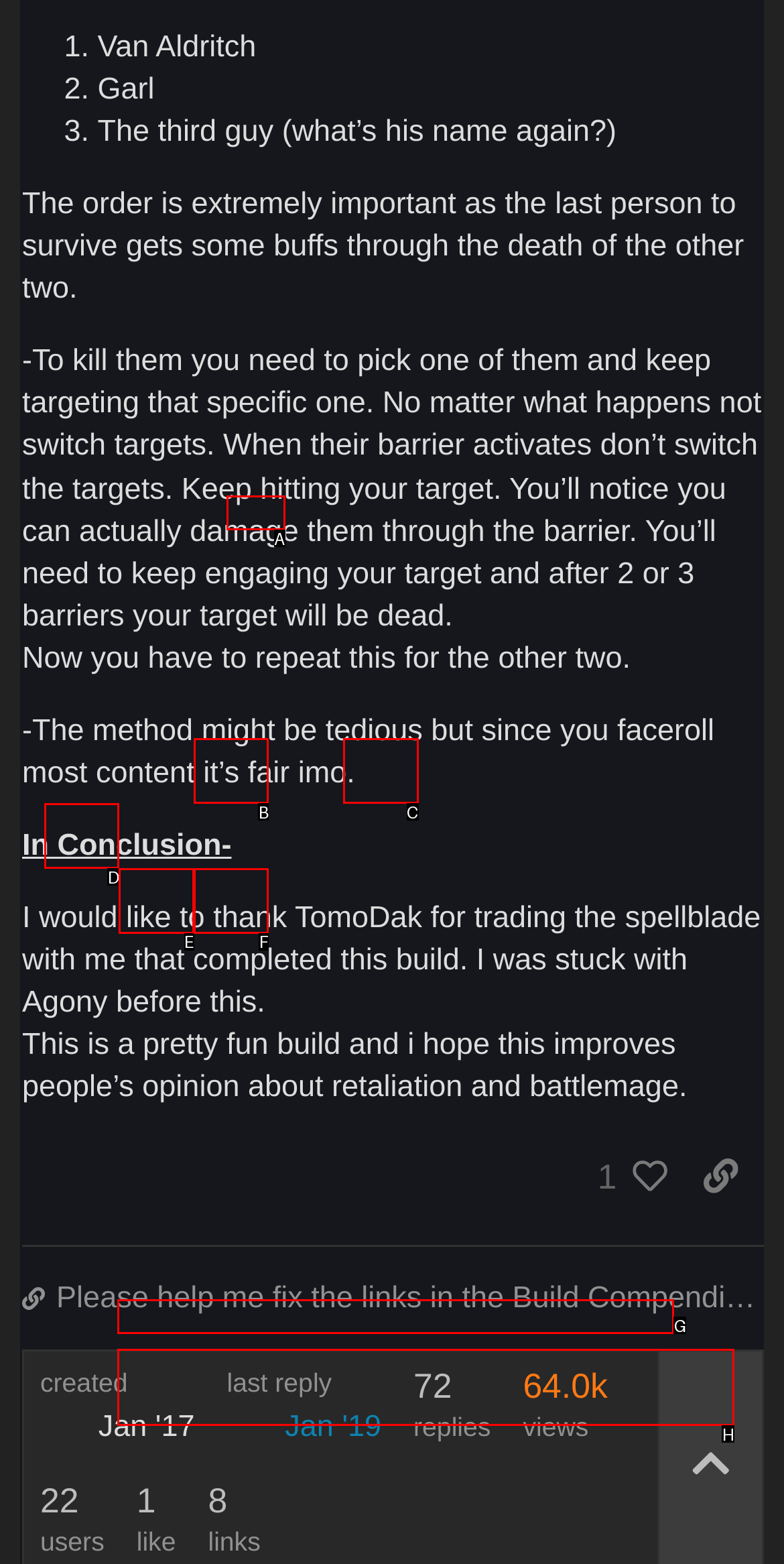Determine which HTML element best fits the description: 2
Answer directly with the letter of the matching option from the available choices.

C